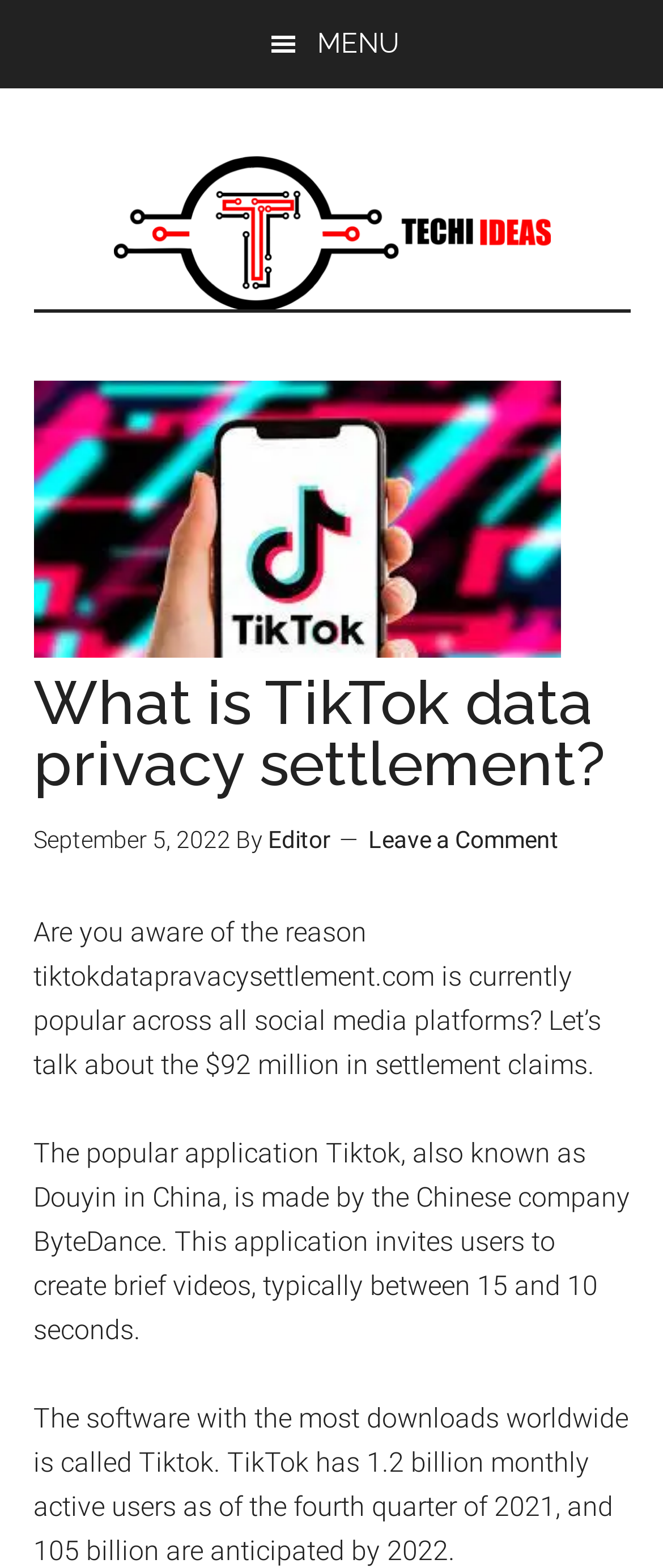What is the typical length of videos on TikTok?
Based on the screenshot, answer the question with a single word or phrase.

15 to 10 seconds